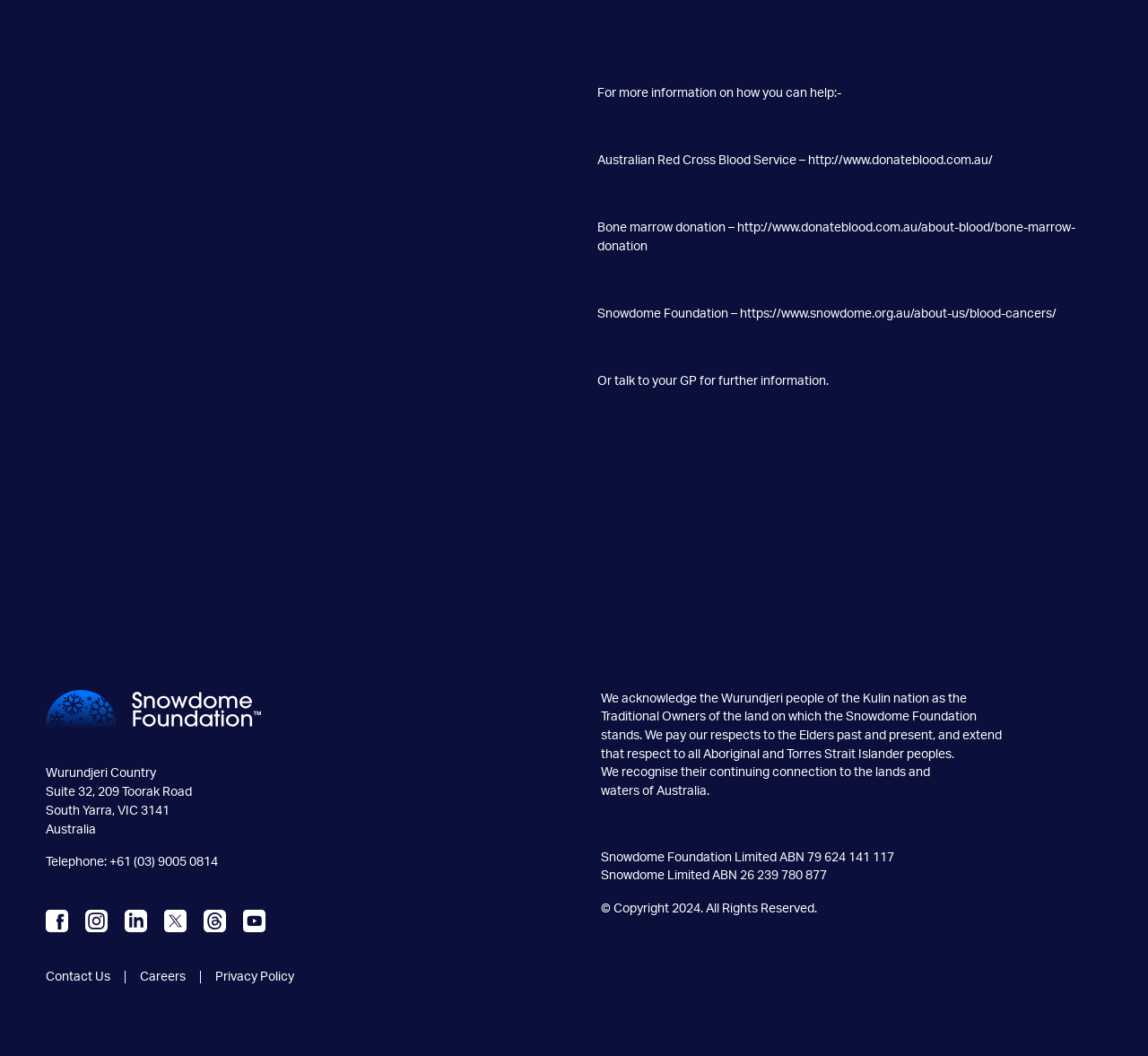What is the address of the Snowdome Foundation?
Use the image to give a comprehensive and detailed response to the question.

The address of the Snowdome Foundation can be found in the footer section of the webpage, which mentions the suite number, street address, suburb, state, and country.